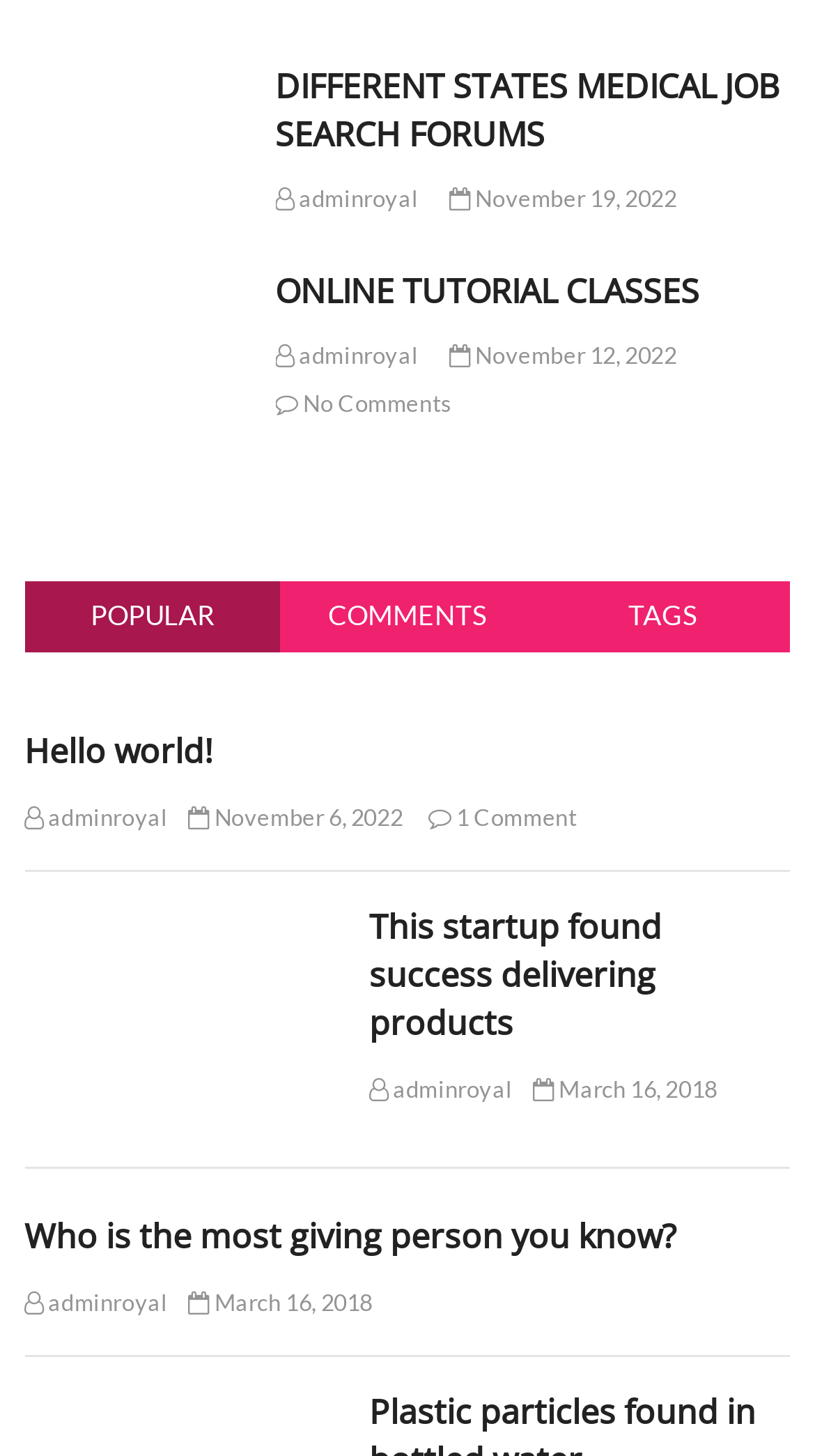Determine the bounding box coordinates for the element that should be clicked to follow this instruction: "Check This startup found success delivering products". The coordinates should be given as four float numbers between 0 and 1, in the format [left, top, right, bottom].

[0.03, 0.623, 0.415, 0.649]